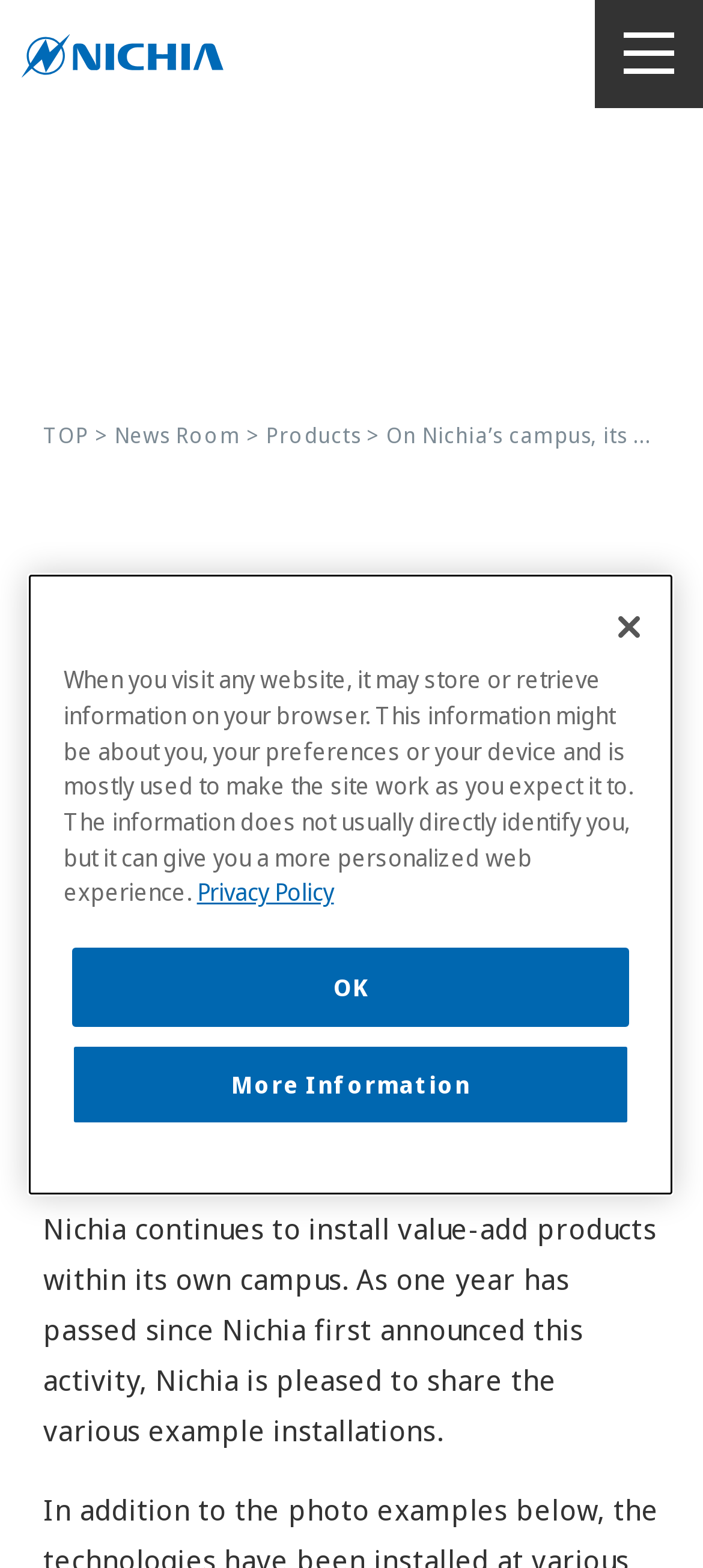Identify the bounding box coordinates for the region of the element that should be clicked to carry out the instruction: "Go to News Room". The bounding box coordinates should be four float numbers between 0 and 1, i.e., [left, top, right, bottom].

[0.163, 0.268, 0.342, 0.287]